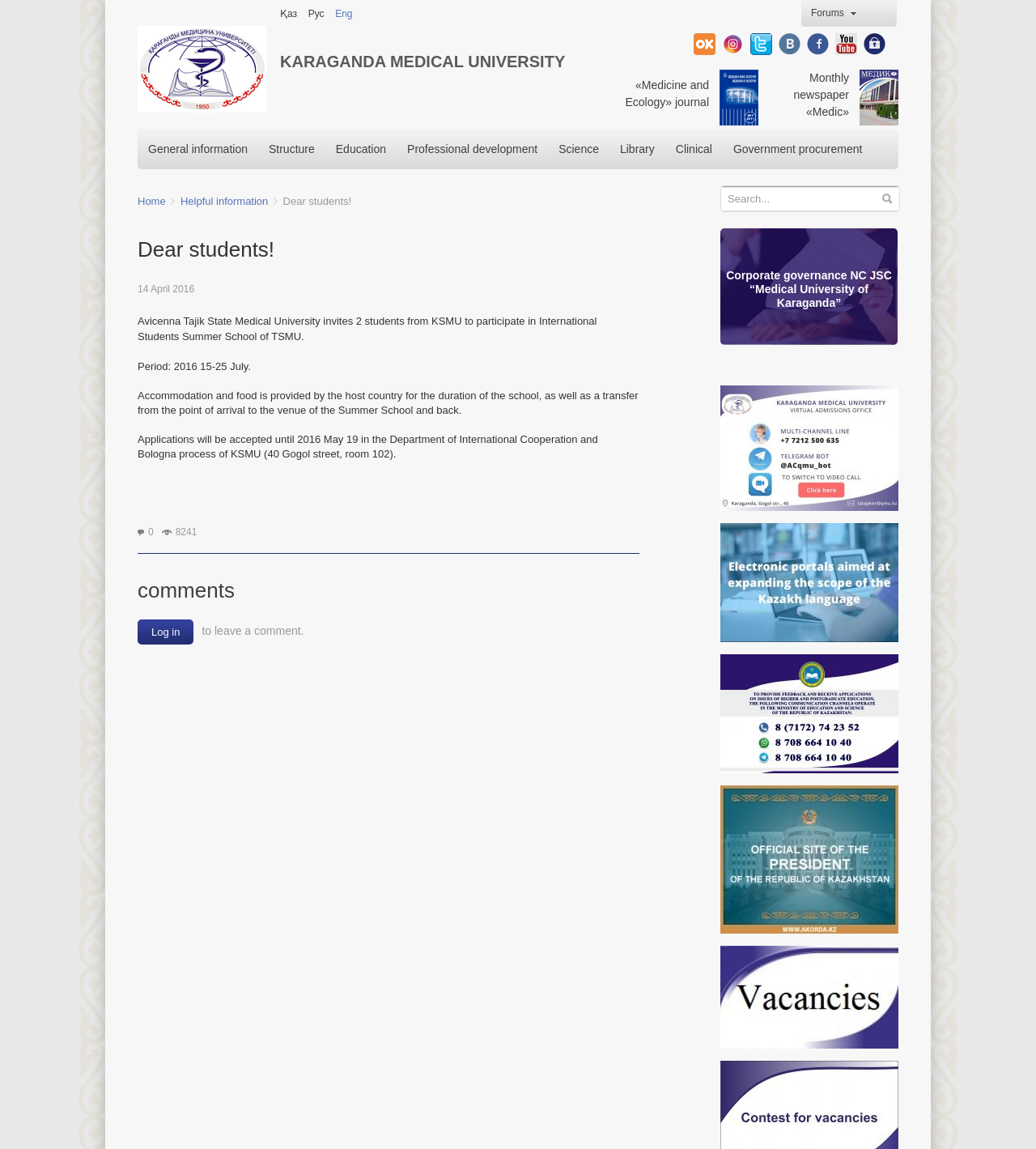Identify the bounding box coordinates of the area you need to click to perform the following instruction: "Search for something".

[0.696, 0.162, 0.868, 0.184]